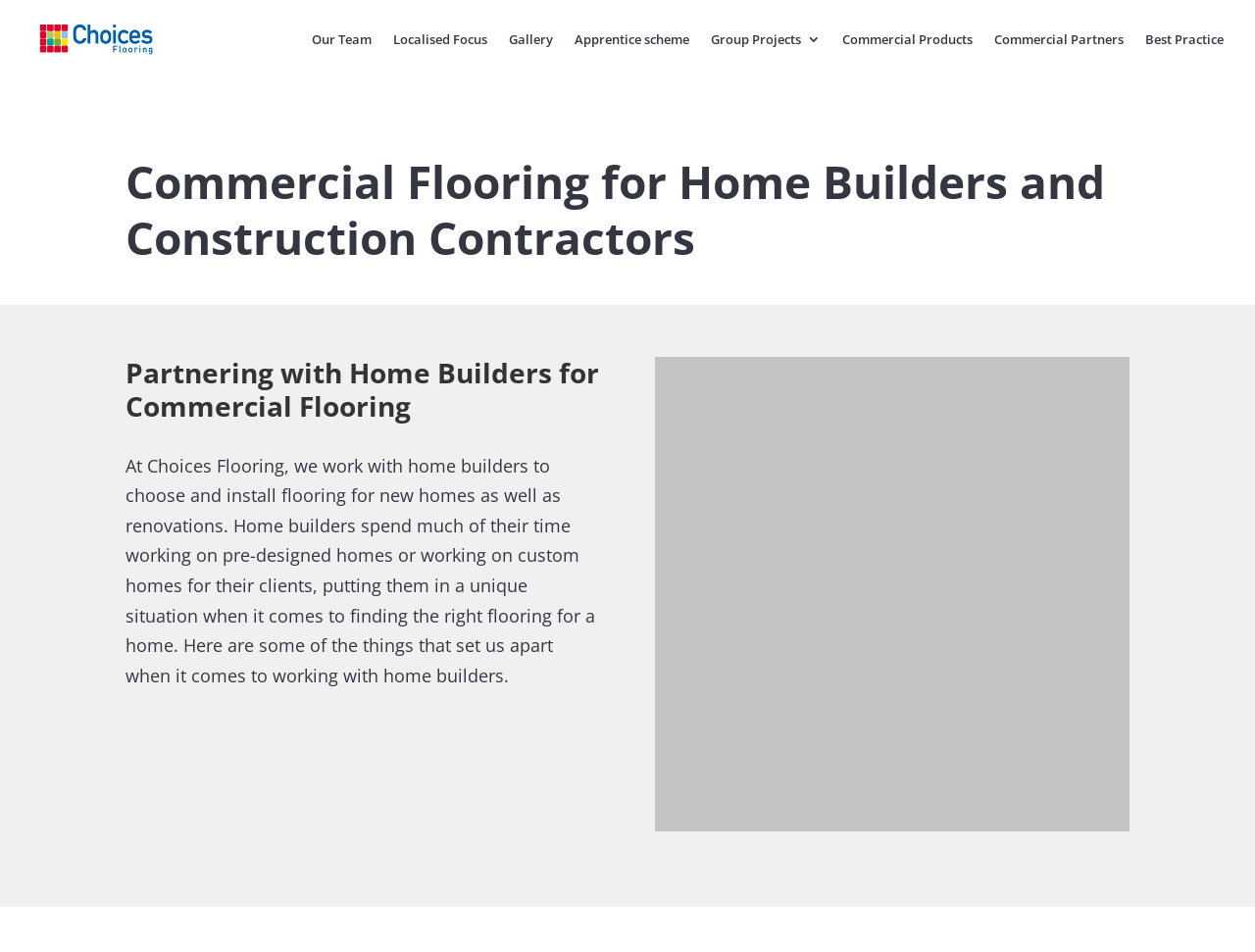Identify the main title of the webpage and generate its text content.

Commercial Flooring for Home Builders and Construction Contractors